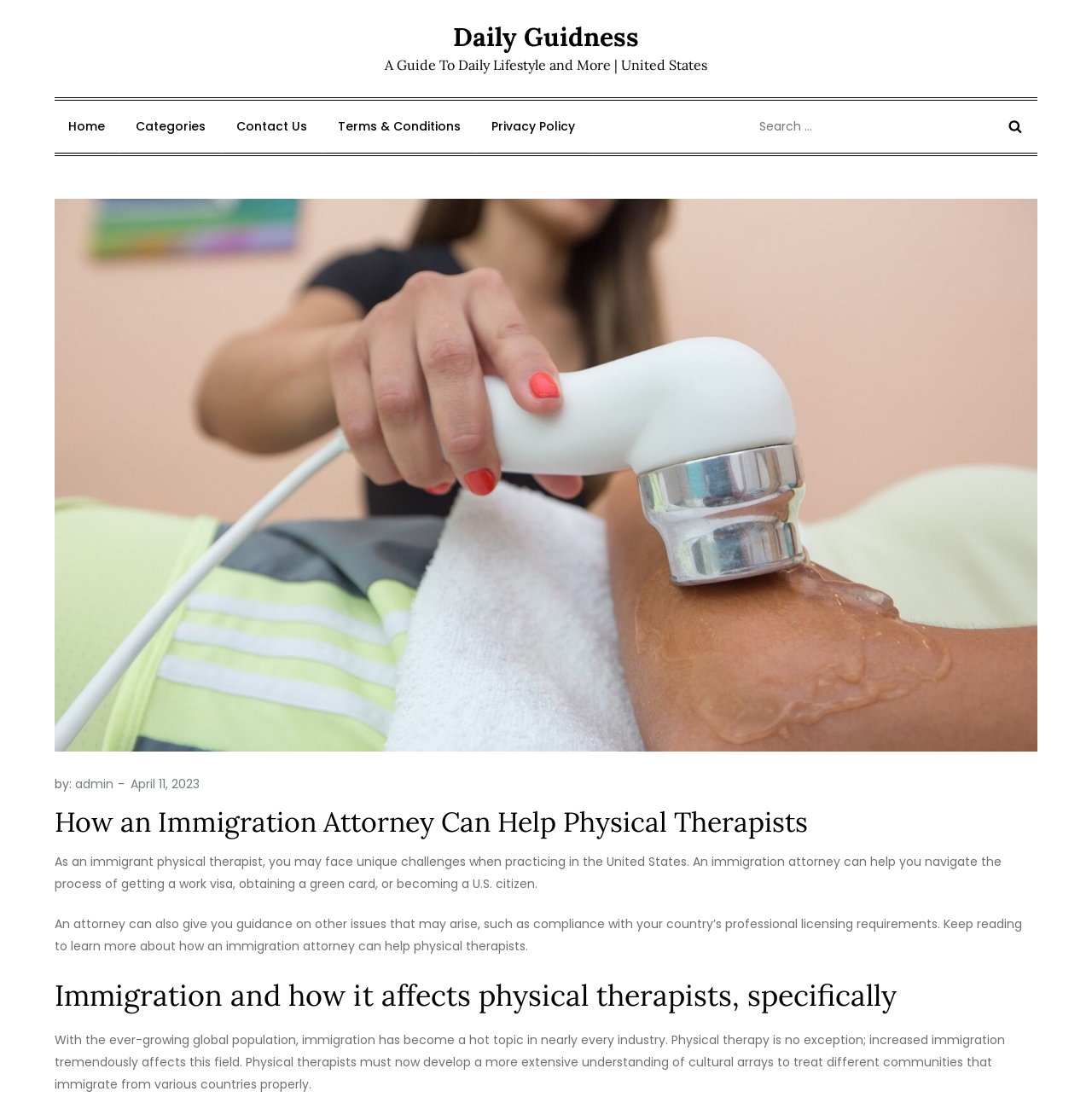Answer the following query concisely with a single word or phrase:
What is the focus of the webpage?

Immigrant physical therapists in the US